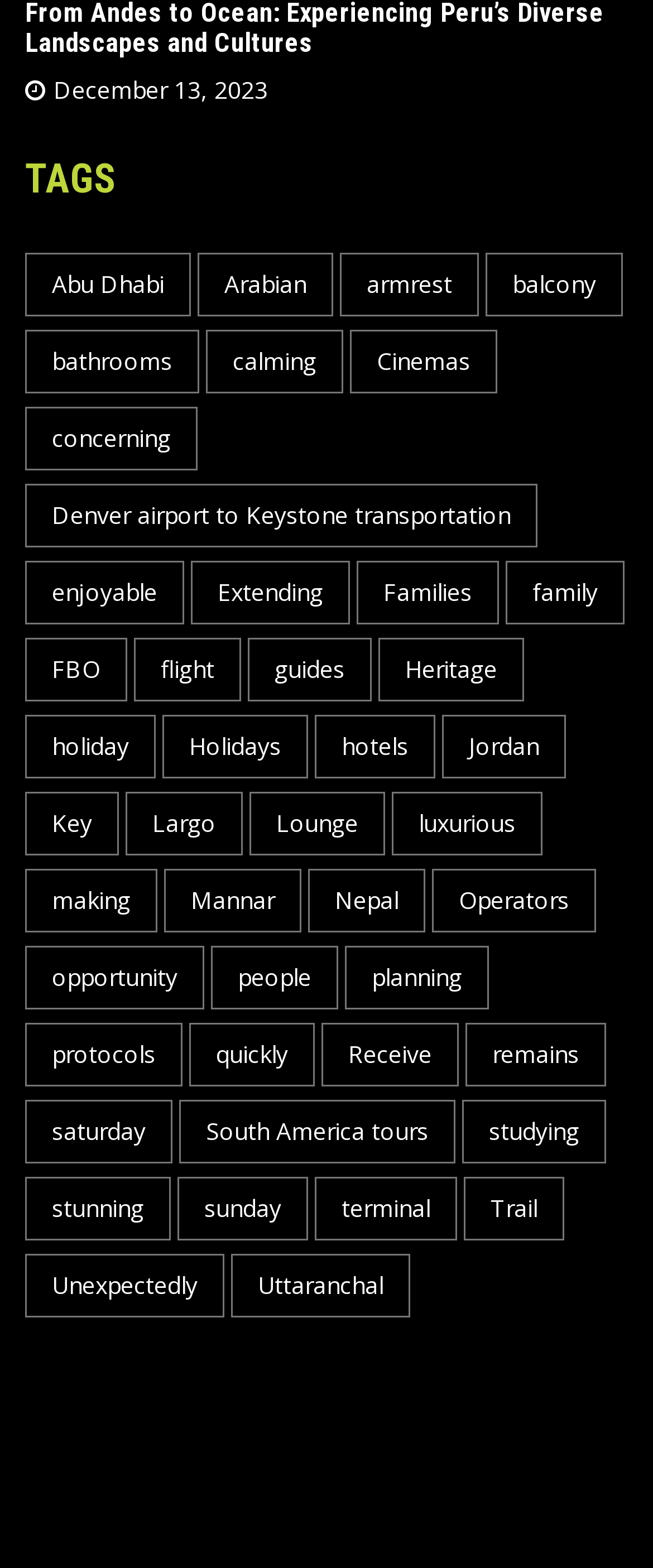What is the first tag listed on the webpage?
Answer the question with just one word or phrase using the image.

Abu Dhabi